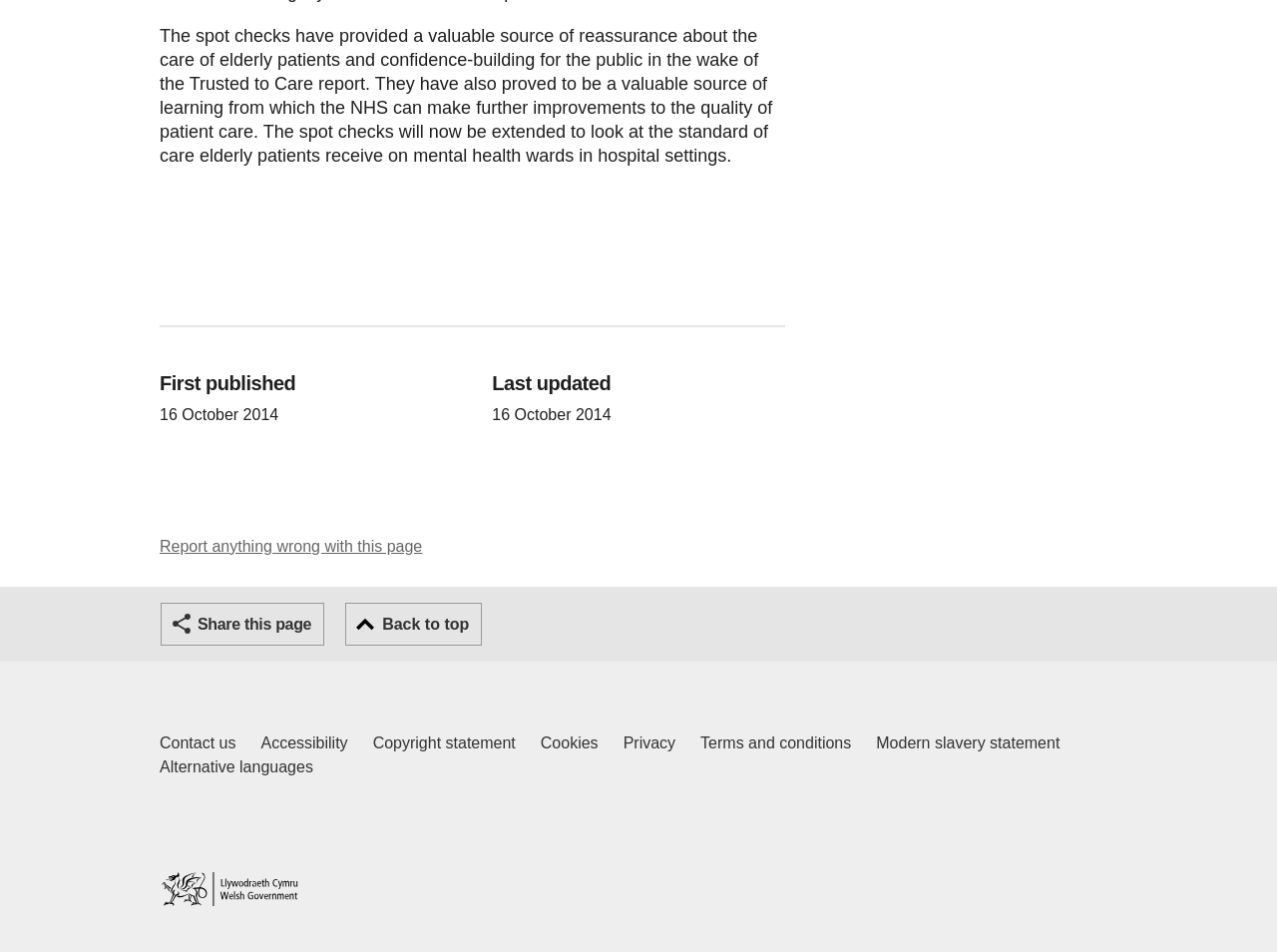Using the provided description Cookies, find the bounding box coordinates for the UI element. Provide the coordinates in (top-left x, top-left y, bottom-right x, bottom-right y) format, ensuring all values are between 0 and 1.

[0.423, 0.769, 0.468, 0.794]